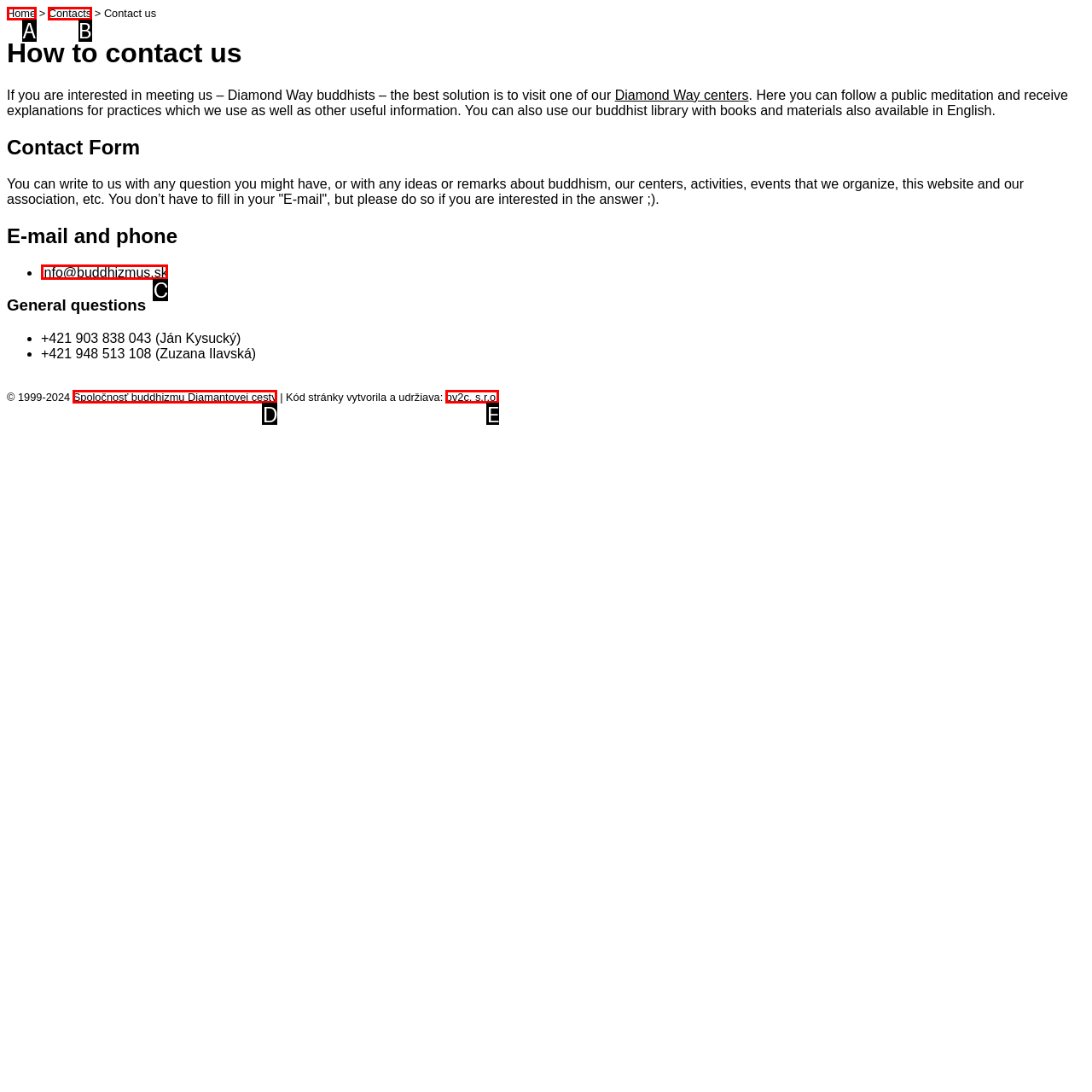Choose the HTML element that best fits the given description: Resident Portal. Answer by stating the letter of the option.

None